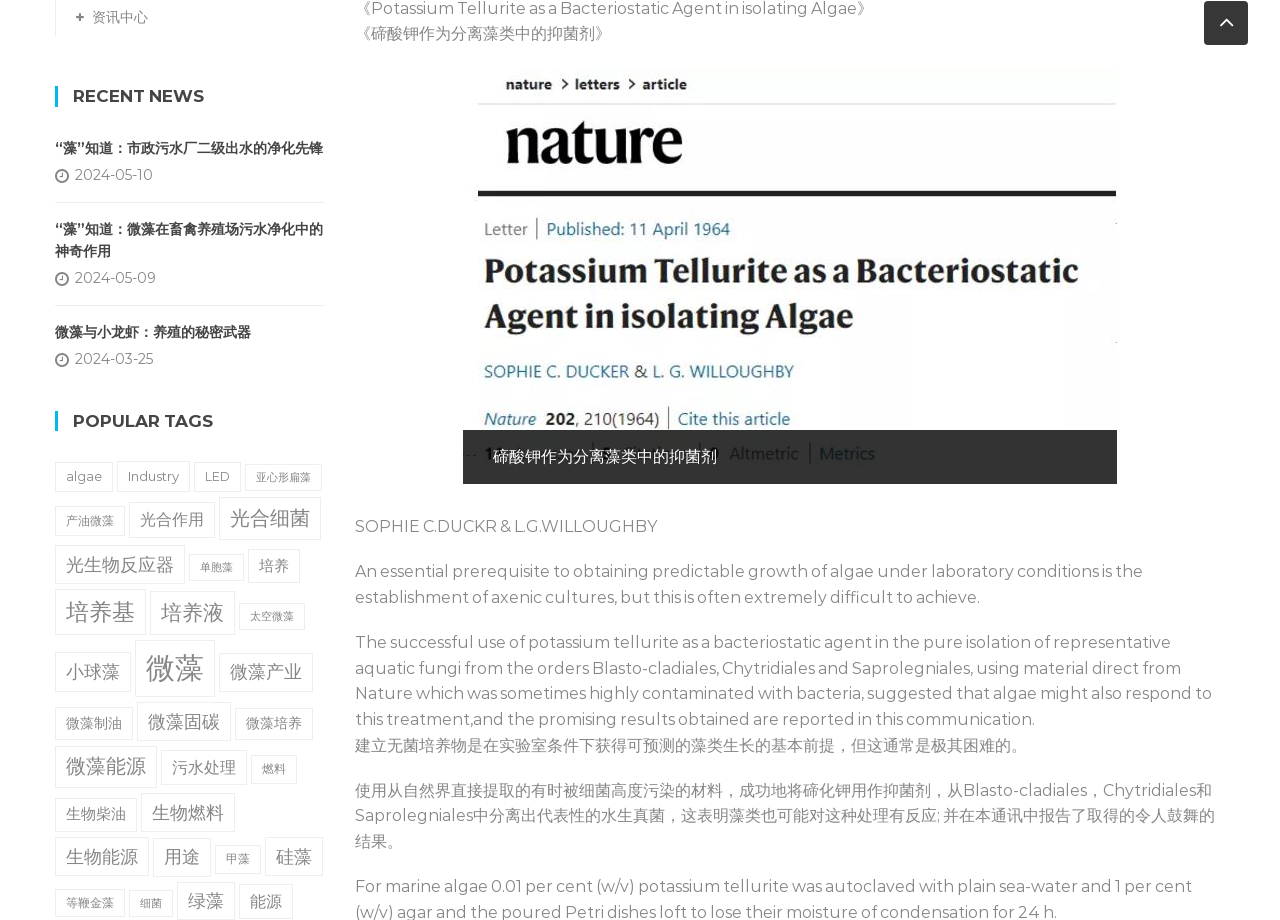Based on the element description "太空微藻", predict the bounding box coordinates of the UI element.

[0.187, 0.655, 0.238, 0.685]